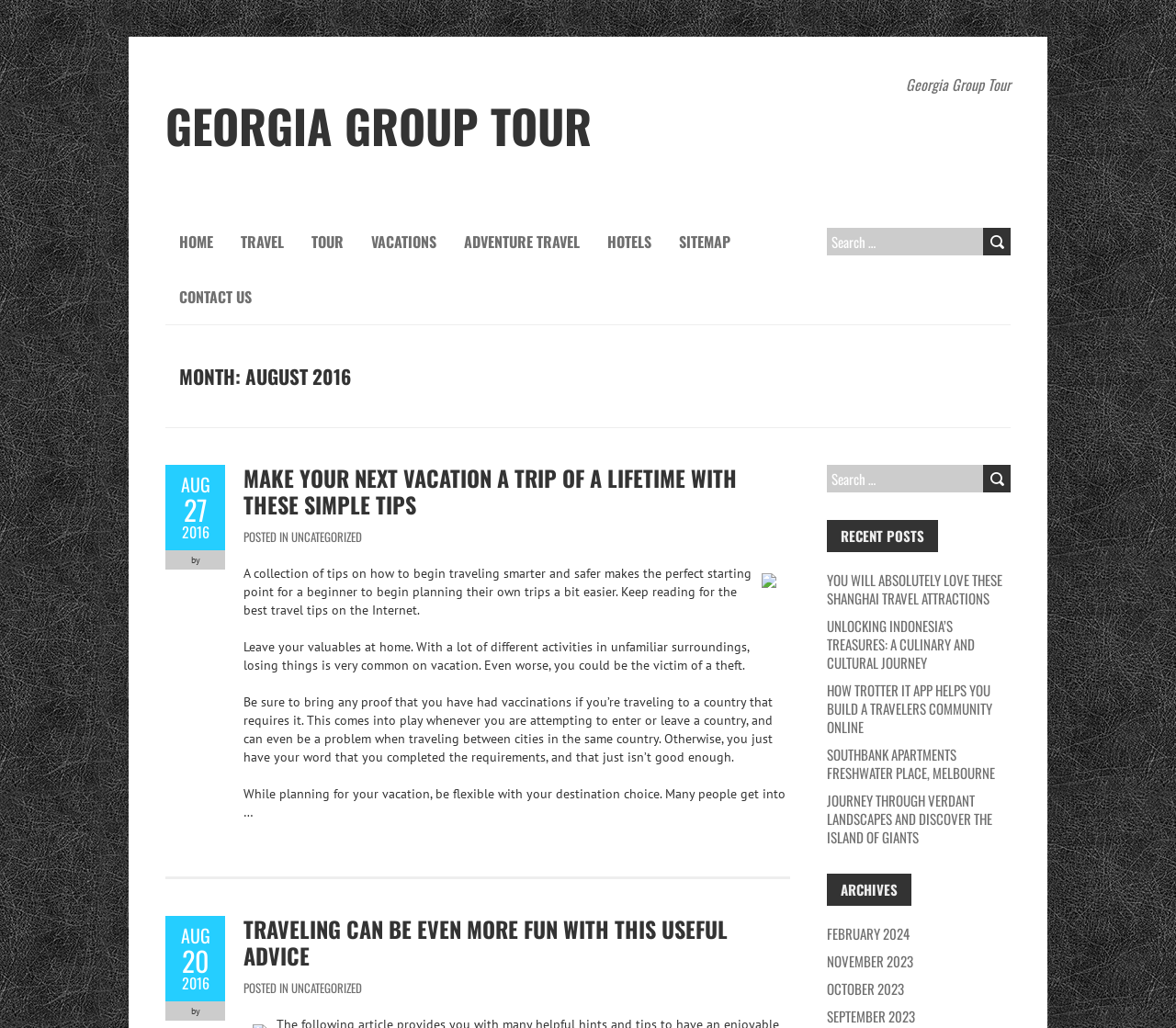Describe every aspect of the webpage in a detailed manner.

This webpage is about a Georgia group tour in August 2016. At the top, there is a heading "GEORGIA GROUP TOUR" and a navigation menu with links to "HOME", "TRAVEL", "TOUR", "VACATIONS", "ADVENTURE TRAVEL", "HOTELS", "SITEMAP", and "CONTACT US". Below the navigation menu, there is a search bar with a "Search" button.

The main content of the webpage is divided into two sections. The left section has a heading "MONTH: AUGUST 2016" and lists several articles with dates, including "AUG 27 2016" and "AUG 20 2016". Each article has a title, a brief description, and a "by" author credit.

The right section has a search bar at the top, followed by a heading "RECENT POSTS" and a list of links to recent articles, including "YOU WILL ABSOLUTELY LOVE THESE SHANGHAI TRAVEL ATTRACTIONS" and "JOURNEY THROUGH VERDANT LANDSCAPES AND DISCOVER THE ISLAND OF GIANTS". Below the recent posts, there is a heading "ARCHIVES" with links to monthly archives from February 2024 to September 2023.

Throughout the webpage, there are several paragraphs of text providing travel tips, such as leaving valuables at home, bringing proof of vaccinations, and being flexible with destination choices. There is also an image on the page, but its content is not described.